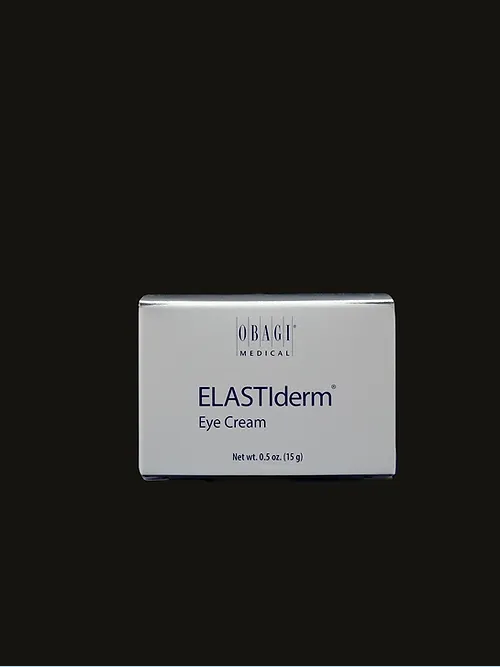Can you give a comprehensive explanation to the question given the content of the image?
How much does the eye cream weigh?

The weight of the eye cream can be determined by looking at the packaging, which specifies that it contains 0.5 ounces (15 grams) of the eye cream.